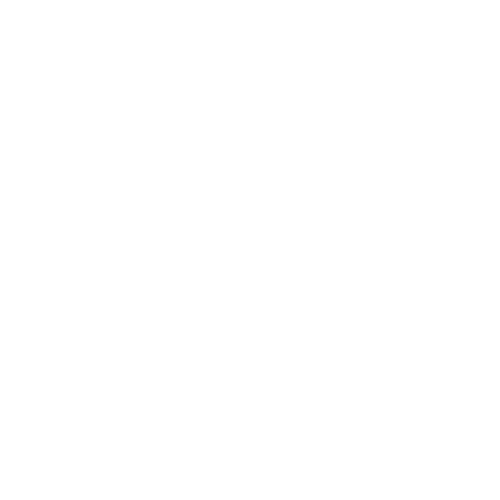What type of items is this packaging ideal for?
Refer to the image and provide a concise answer in one word or phrase.

Delicate products